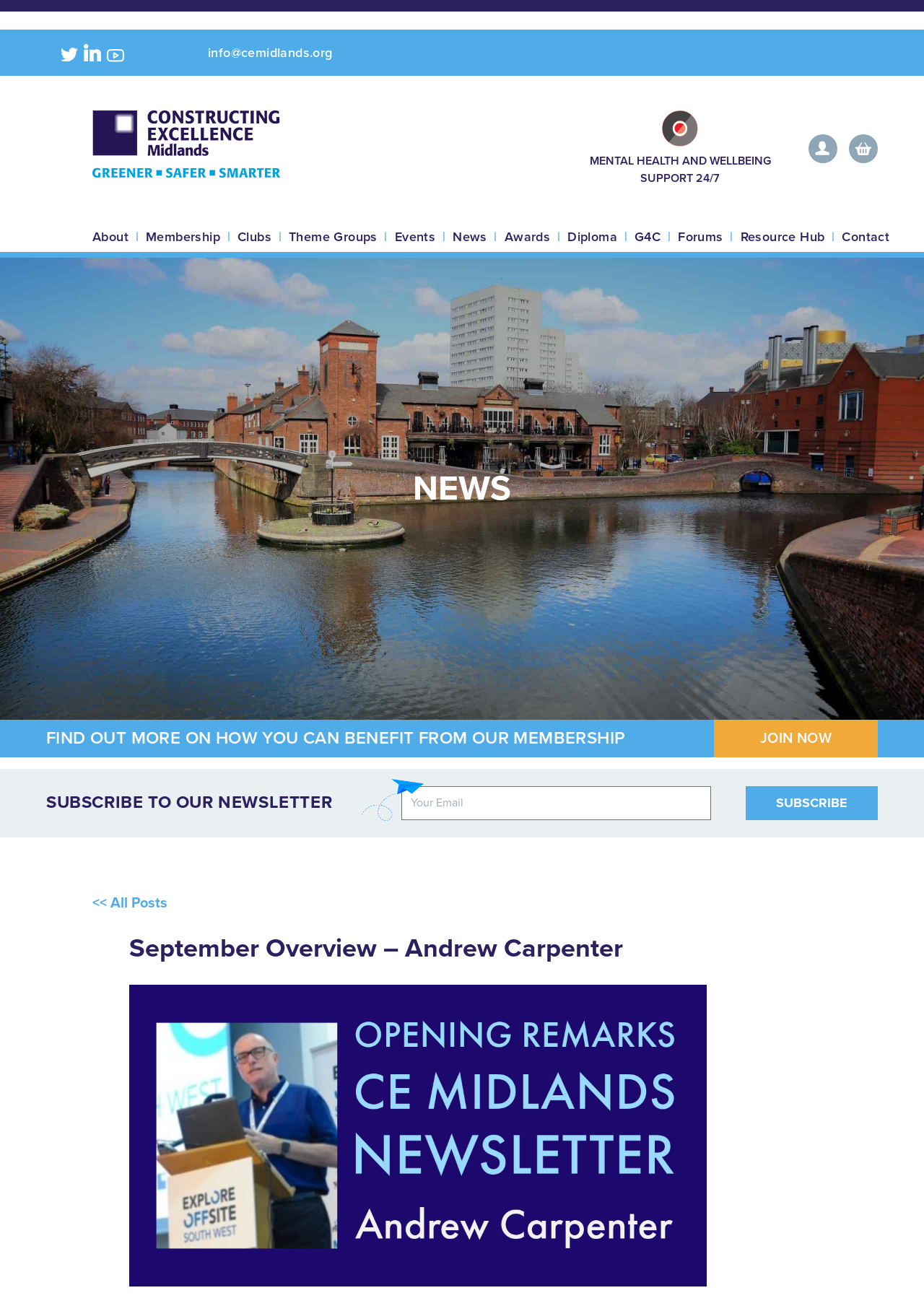Please specify the bounding box coordinates of the clickable section necessary to execute the following command: "Explore the About Us page".

[0.091, 0.207, 0.196, 0.234]